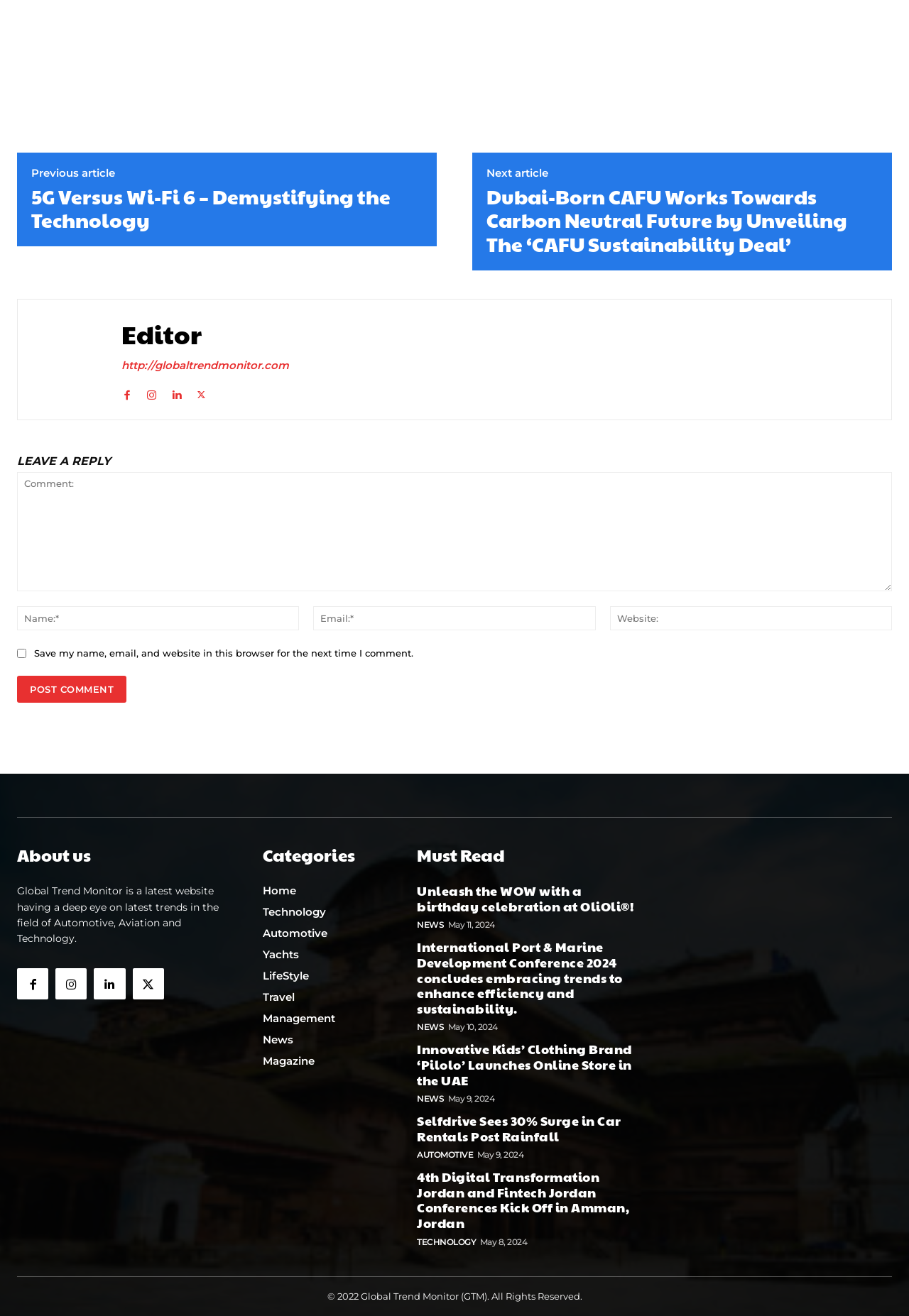Please identify the bounding box coordinates of the area that needs to be clicked to follow this instruction: "Click on the 'Previous article' link".

[0.034, 0.126, 0.127, 0.136]